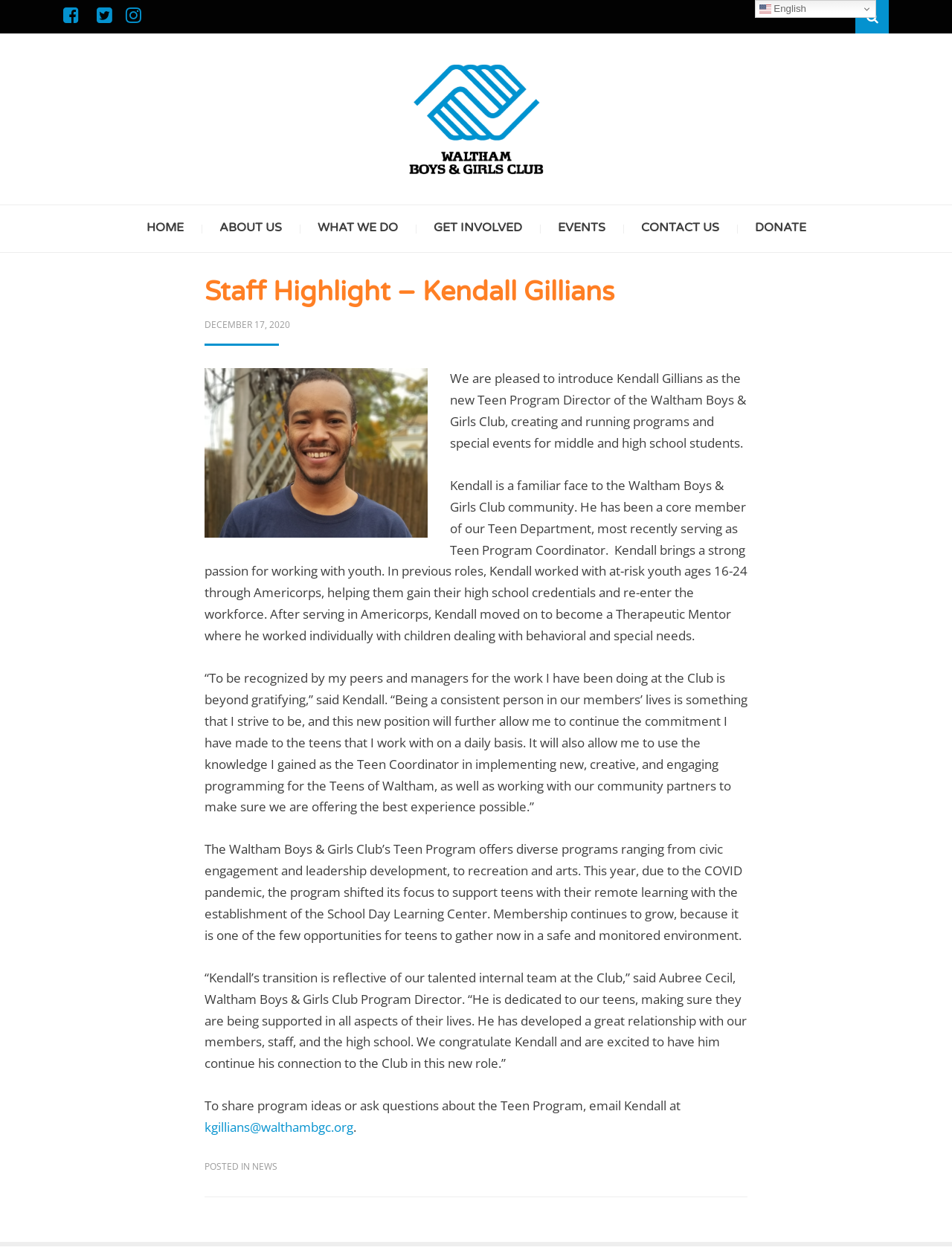Pinpoint the bounding box coordinates of the clickable element needed to complete the instruction: "Visit Waltham Boys and Girls Club homepage". The coordinates should be provided as four float numbers between 0 and 1: [left, top, right, bottom].

[0.423, 0.087, 0.577, 0.1]